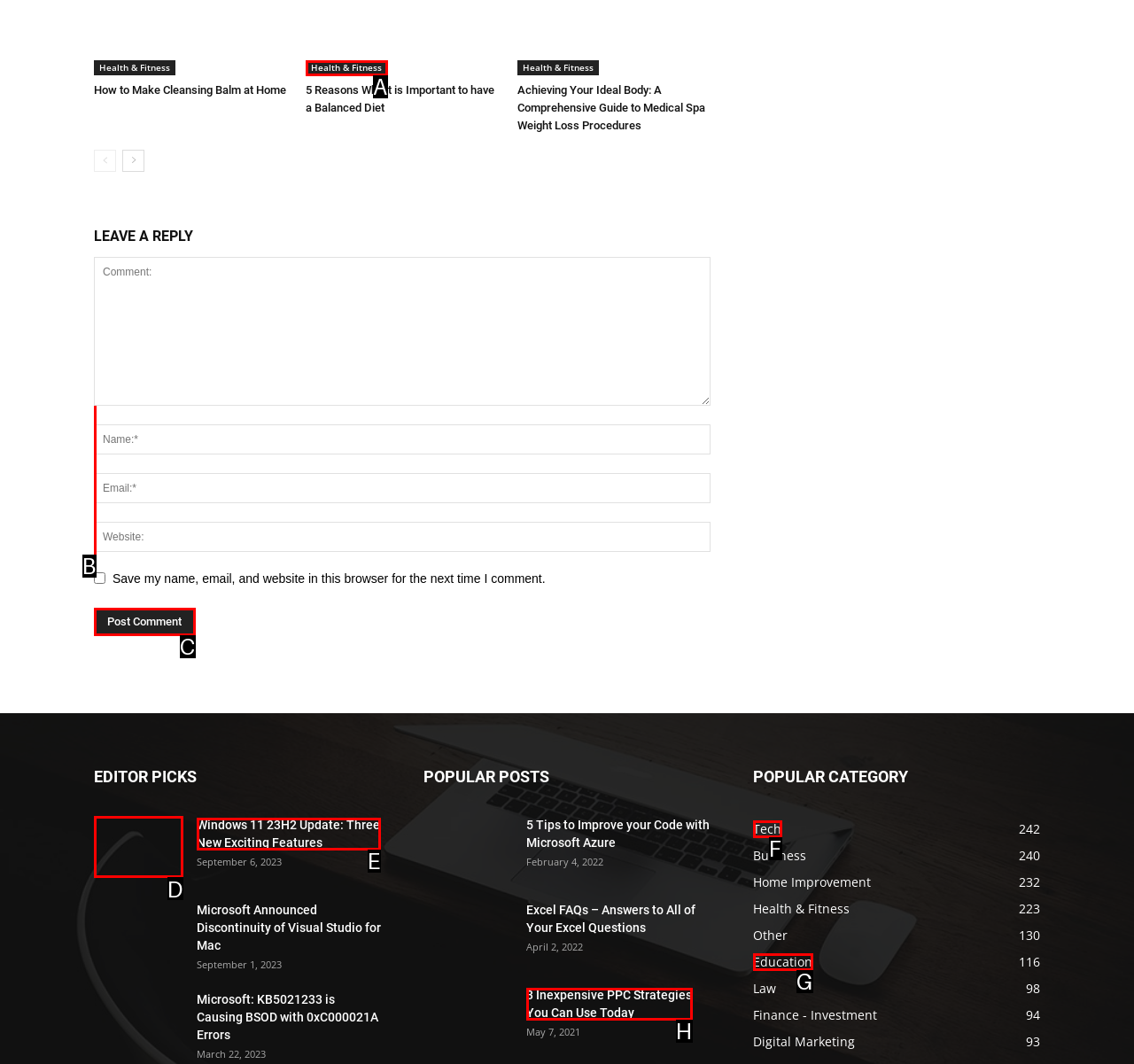Indicate the HTML element that should be clicked to perform the task: Read 'Windows 11 23H2 Update: Three New Exciting Features' Reply with the letter corresponding to the chosen option.

D